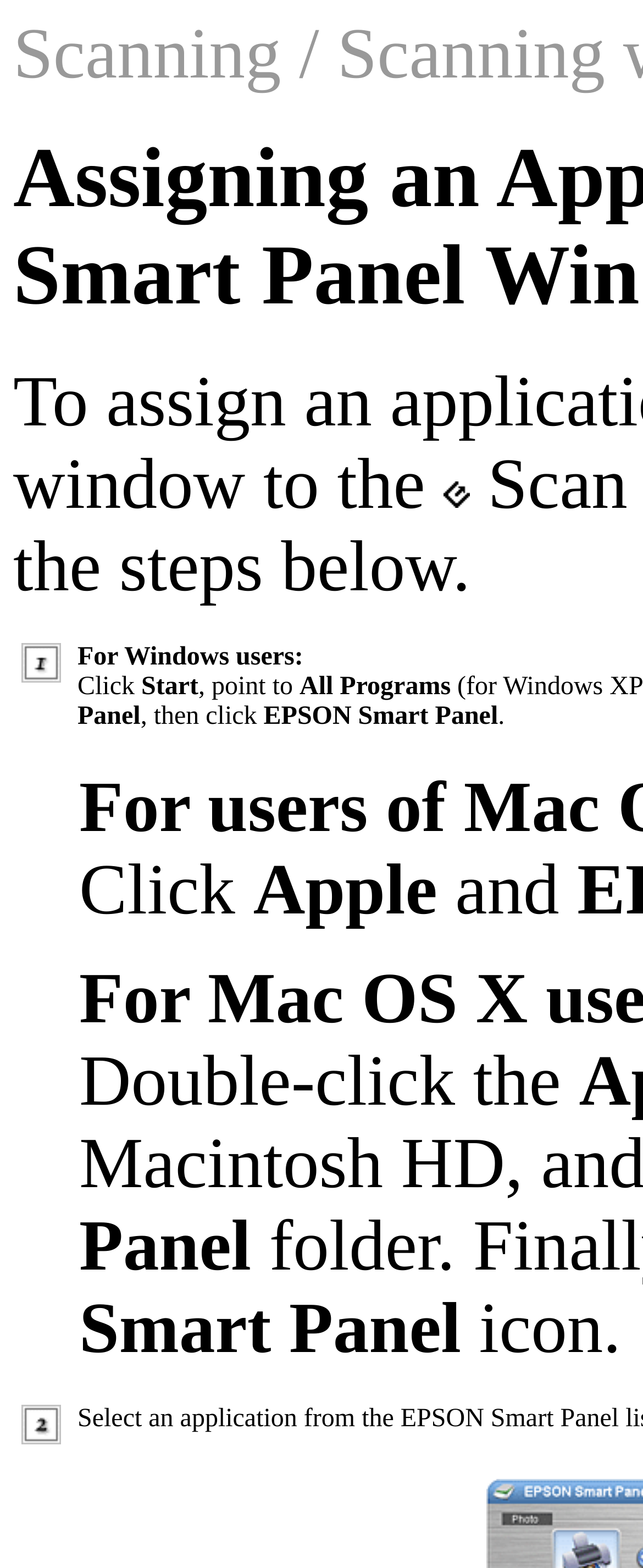How many images are present on the webpage? Based on the screenshot, please respond with a single word or phrase.

3